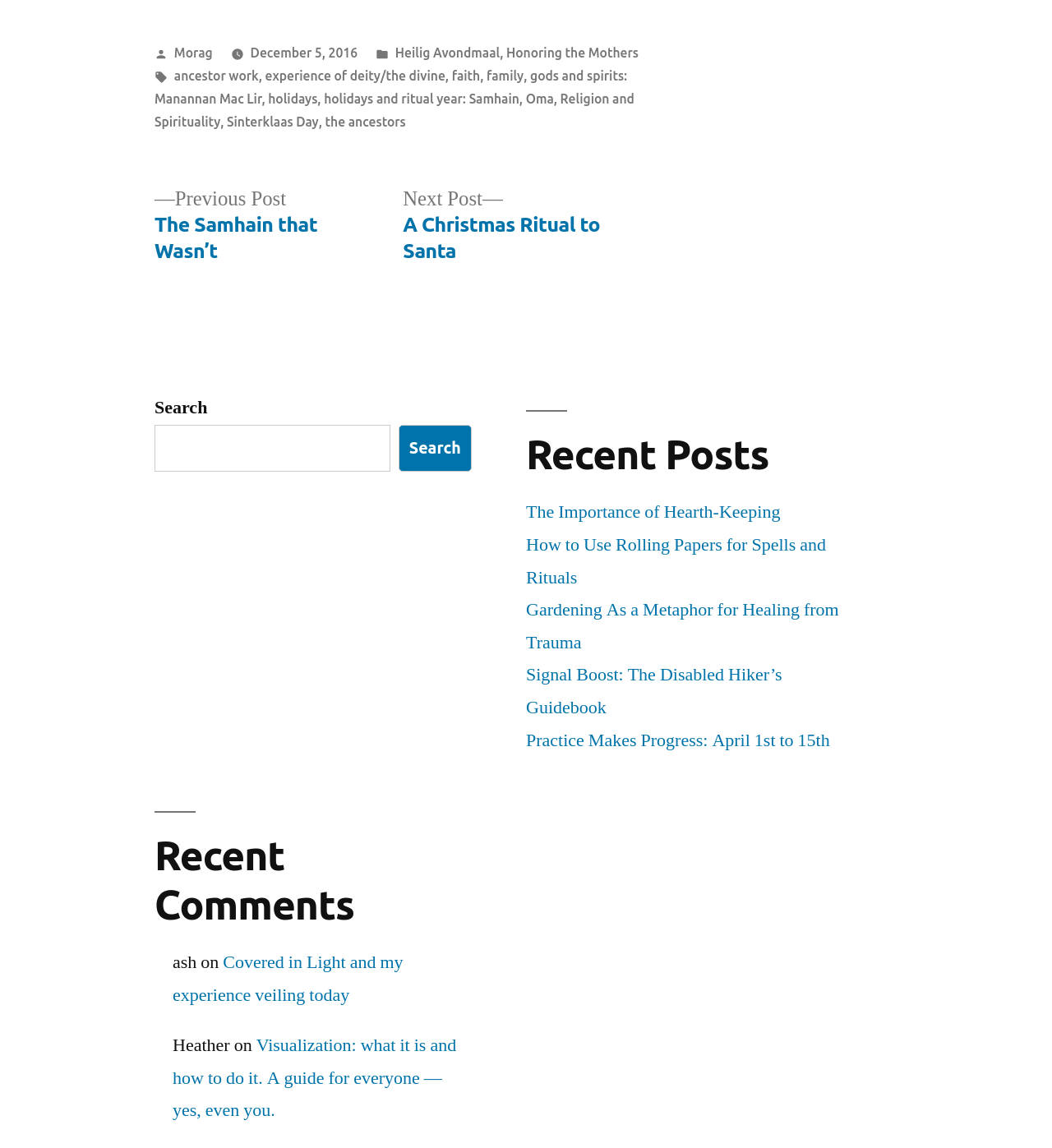Refer to the screenshot and give an in-depth answer to this question: What is the title of the recent post?

The title of the recent post is mentioned in the 'Recent Posts' section, where it says 'The Importance of Hearth-Keeping'.